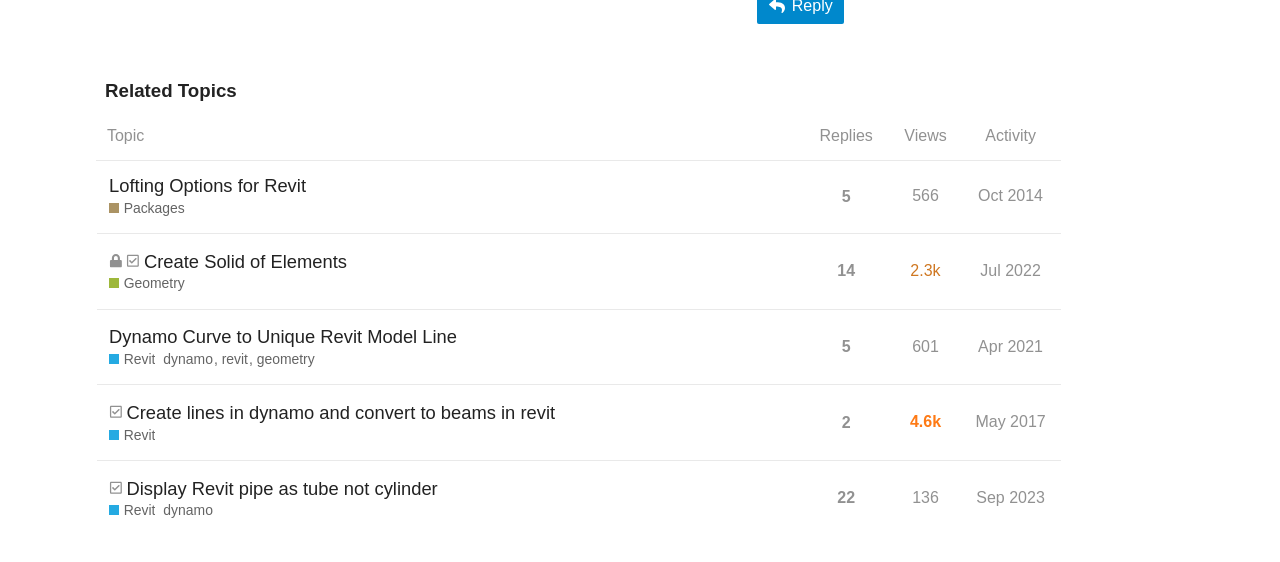Given the description of the UI element: "Packages", predict the bounding box coordinates in the form of [left, top, right, bottom], with each value being a float between 0 and 1.

[0.085, 0.354, 0.144, 0.388]